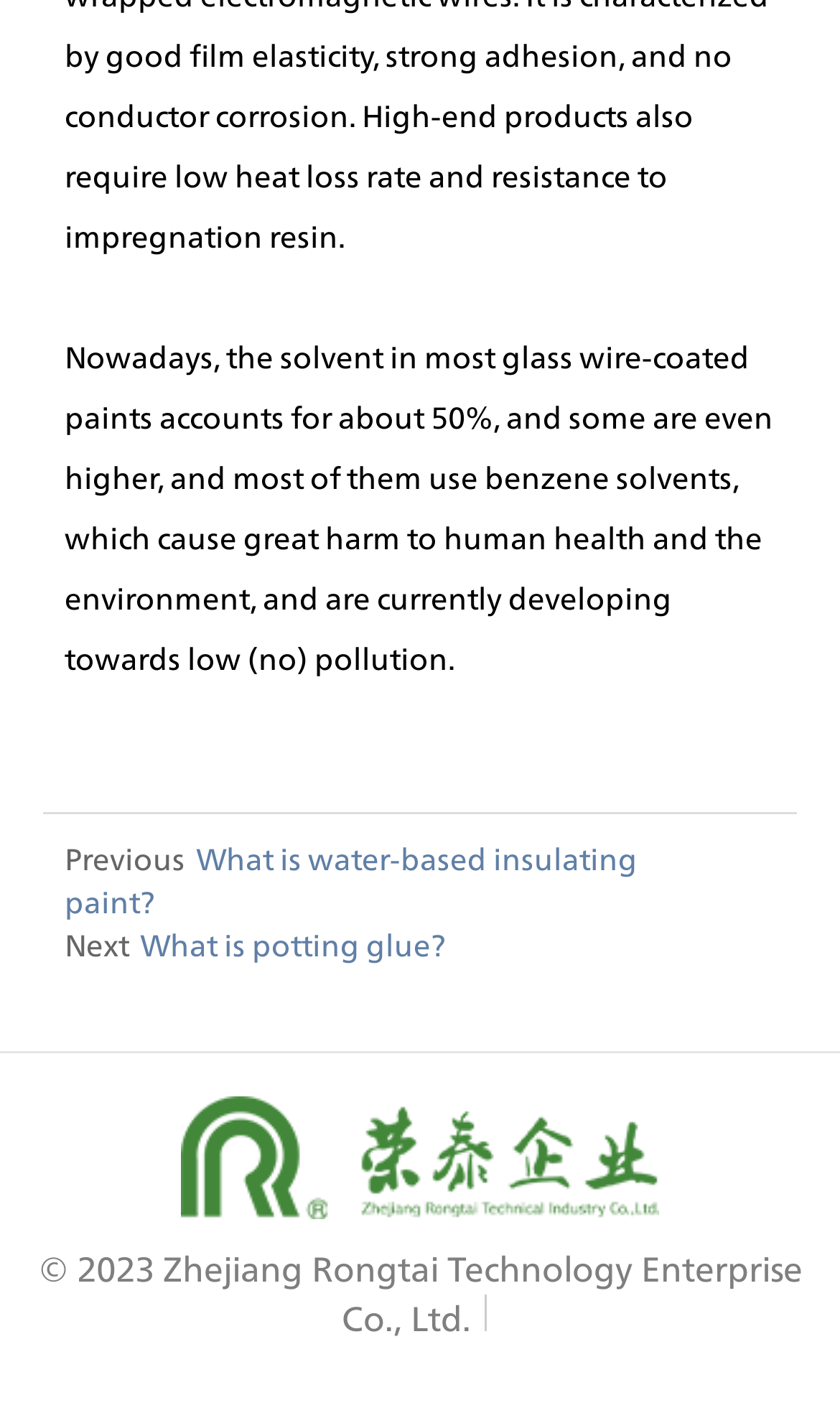Using the given description, provide the bounding box coordinates formatted as (top-left x, top-left y, bottom-right x, bottom-right y), with all values being floating point numbers between 0 and 1. Description: What is potting glue?

[0.167, 0.655, 0.531, 0.682]